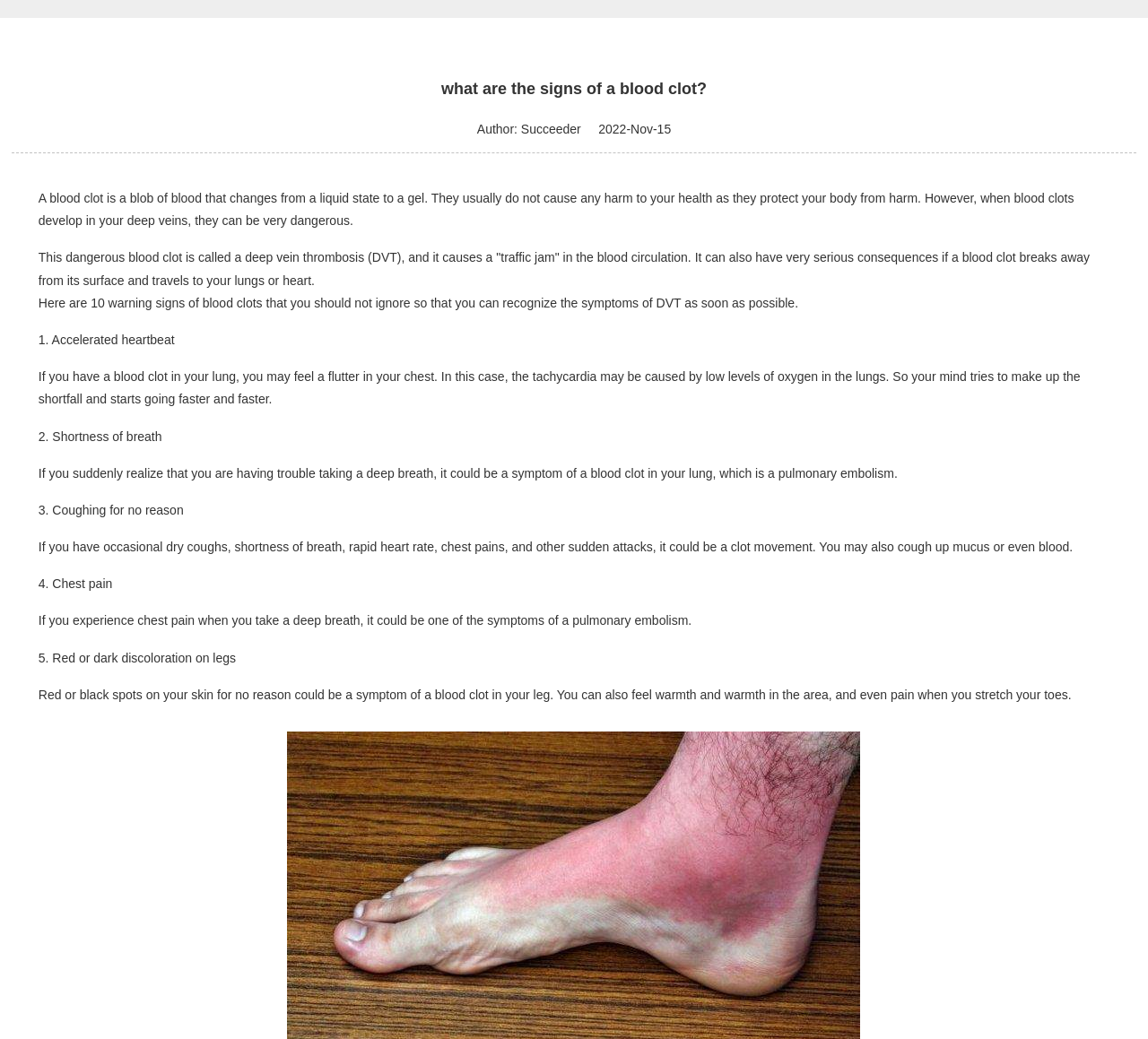What is a symptom of a blood clot in the lung?
Answer the question with a single word or phrase by looking at the picture.

Shortness of breath